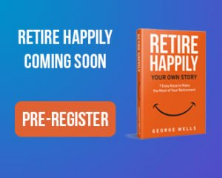What is the purpose of the 'PRE-REGISTER' button?
Examine the webpage screenshot and provide an in-depth answer to the question.

The call-to-action button labeled 'PRE-REGISTER' is placed below the book, inviting viewers to sign up for updates or secure their copy, implying that the purpose of the button is to allow users to pre-register for the book.